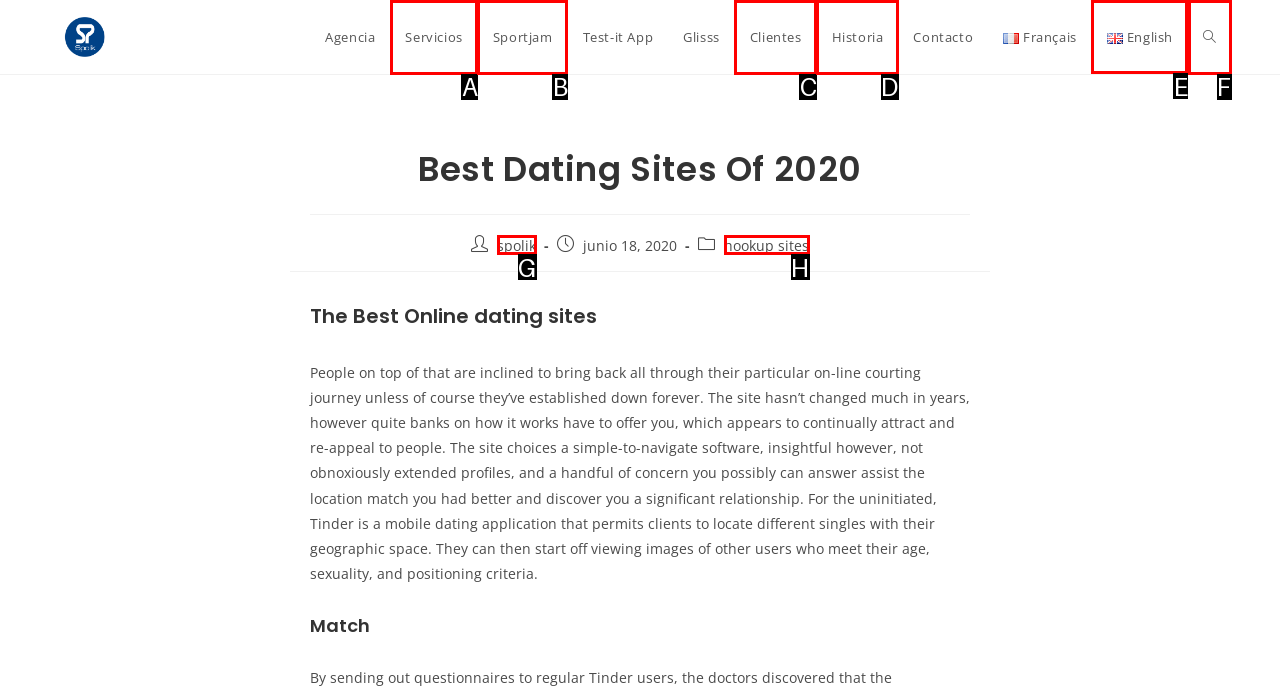Tell me the correct option to click for this task: Click on the 'English' link
Write down the option's letter from the given choices.

E